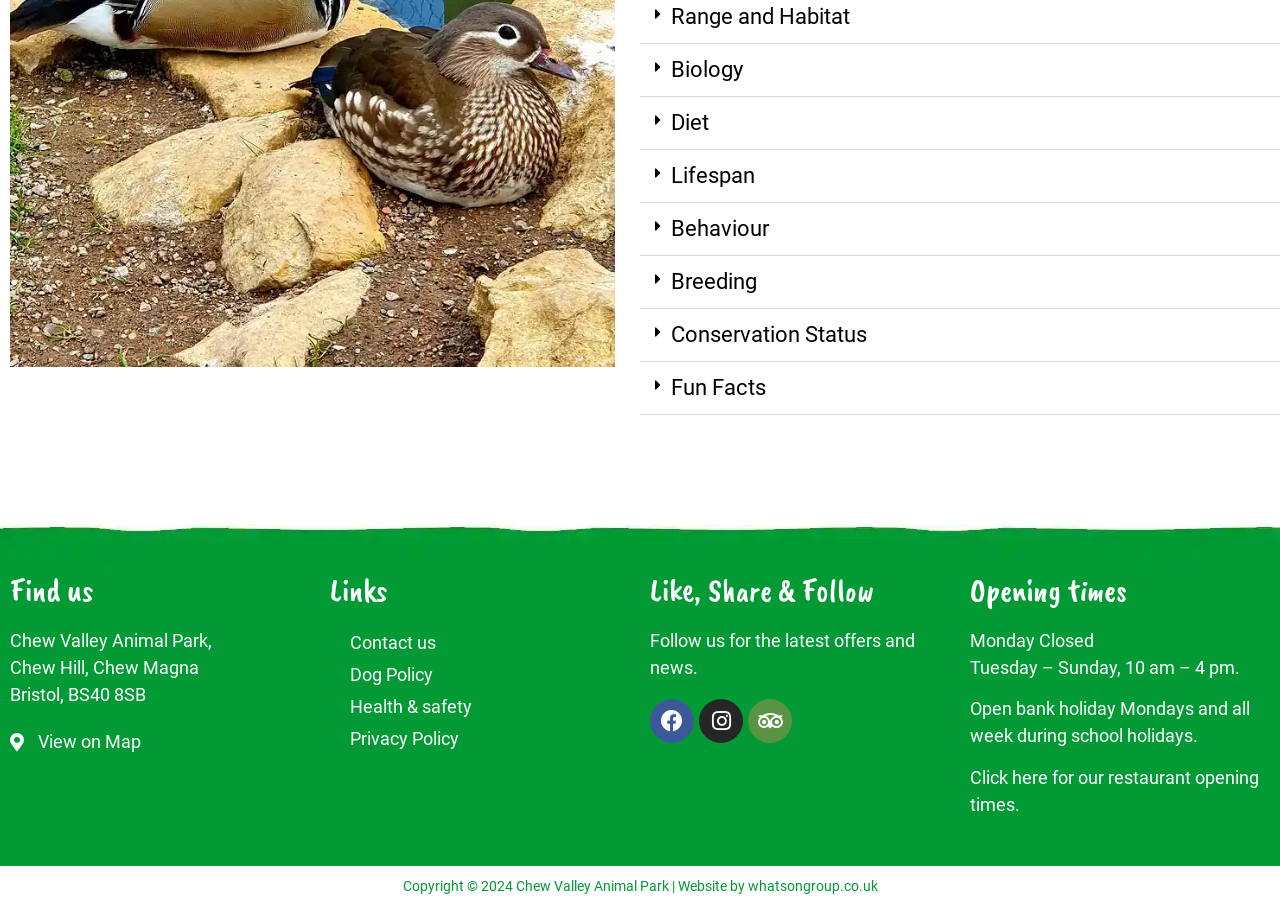Provide the bounding box coordinates for the UI element that is described by this text: "Breeding". The coordinates should be in the form of four float numbers between 0 and 1: [left, top, right, bottom].

[0.5, 0.282, 1.0, 0.34]